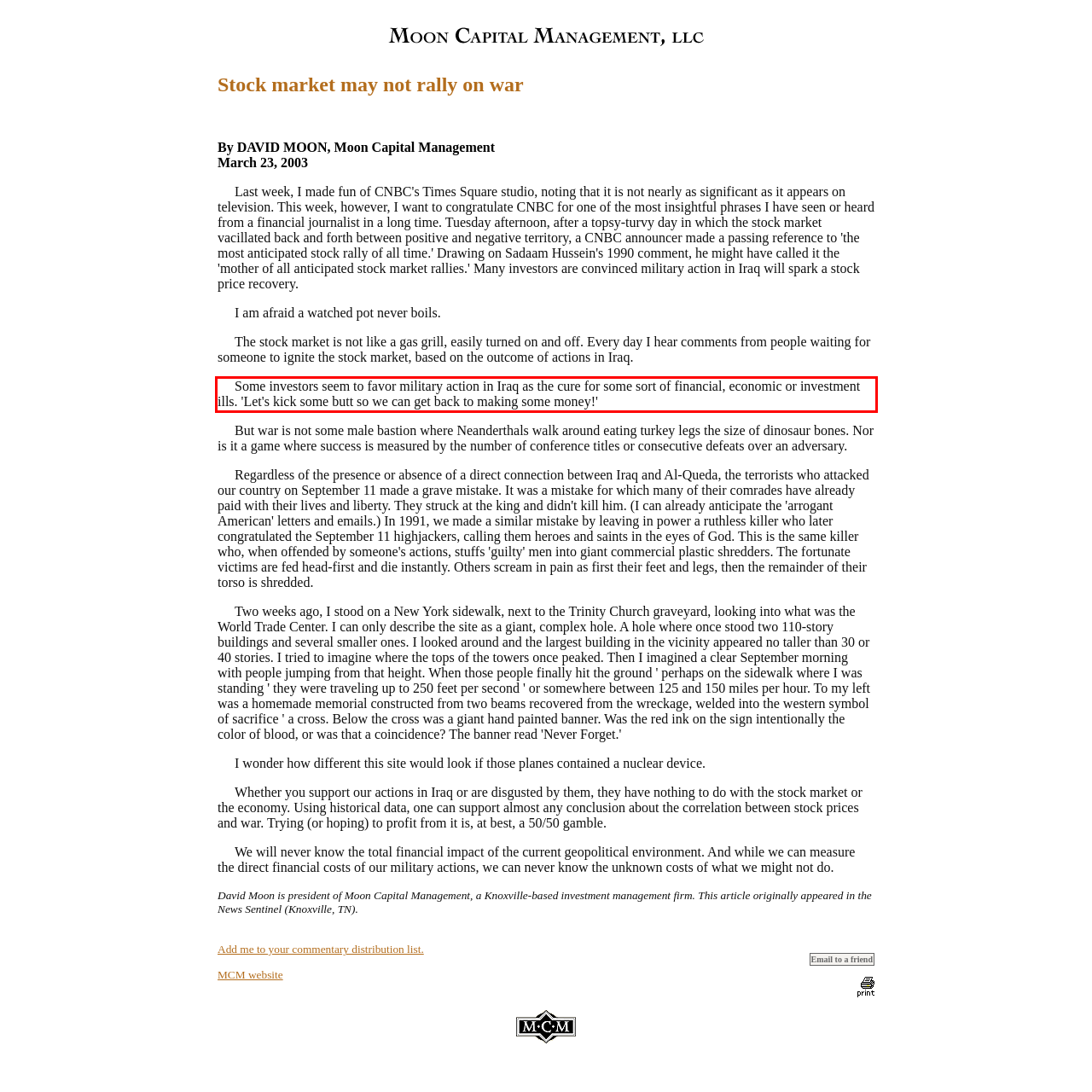Look at the webpage screenshot and recognize the text inside the red bounding box.

Some investors seem to favor military action in Iraq as the cure for some sort of financial, economic or investment ills. 'Let's kick some butt so we can get back to making some money!'